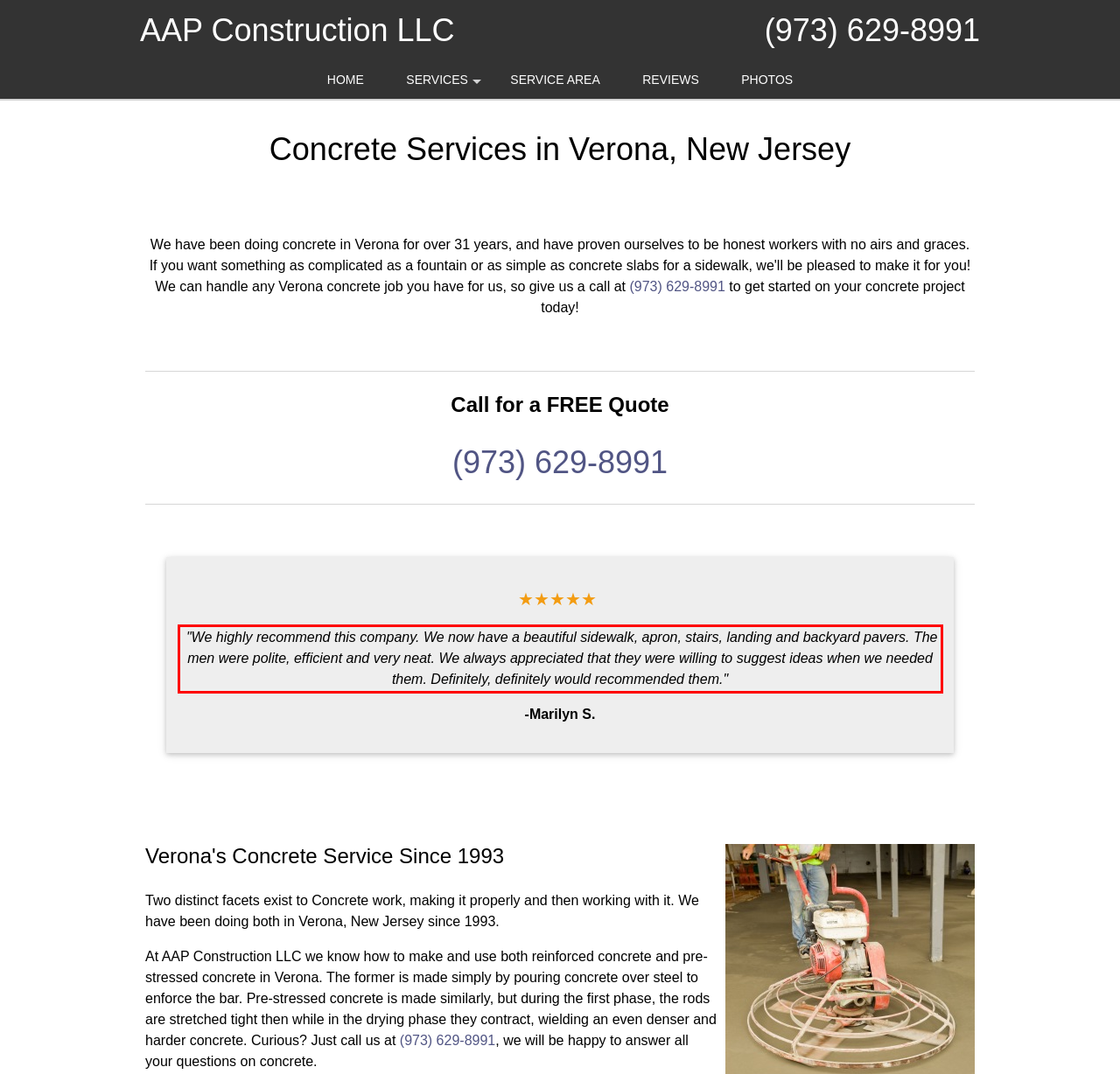You have a screenshot of a webpage with a red bounding box. Identify and extract the text content located inside the red bounding box.

"We highly recommend this company. We now have a beautiful sidewalk, apron, stairs, landing and backyard pavers. The men were polite, efficient and very neat. We always appreciated that they were willing to suggest ideas when we needed them. Definitely, definitely would recommended them."